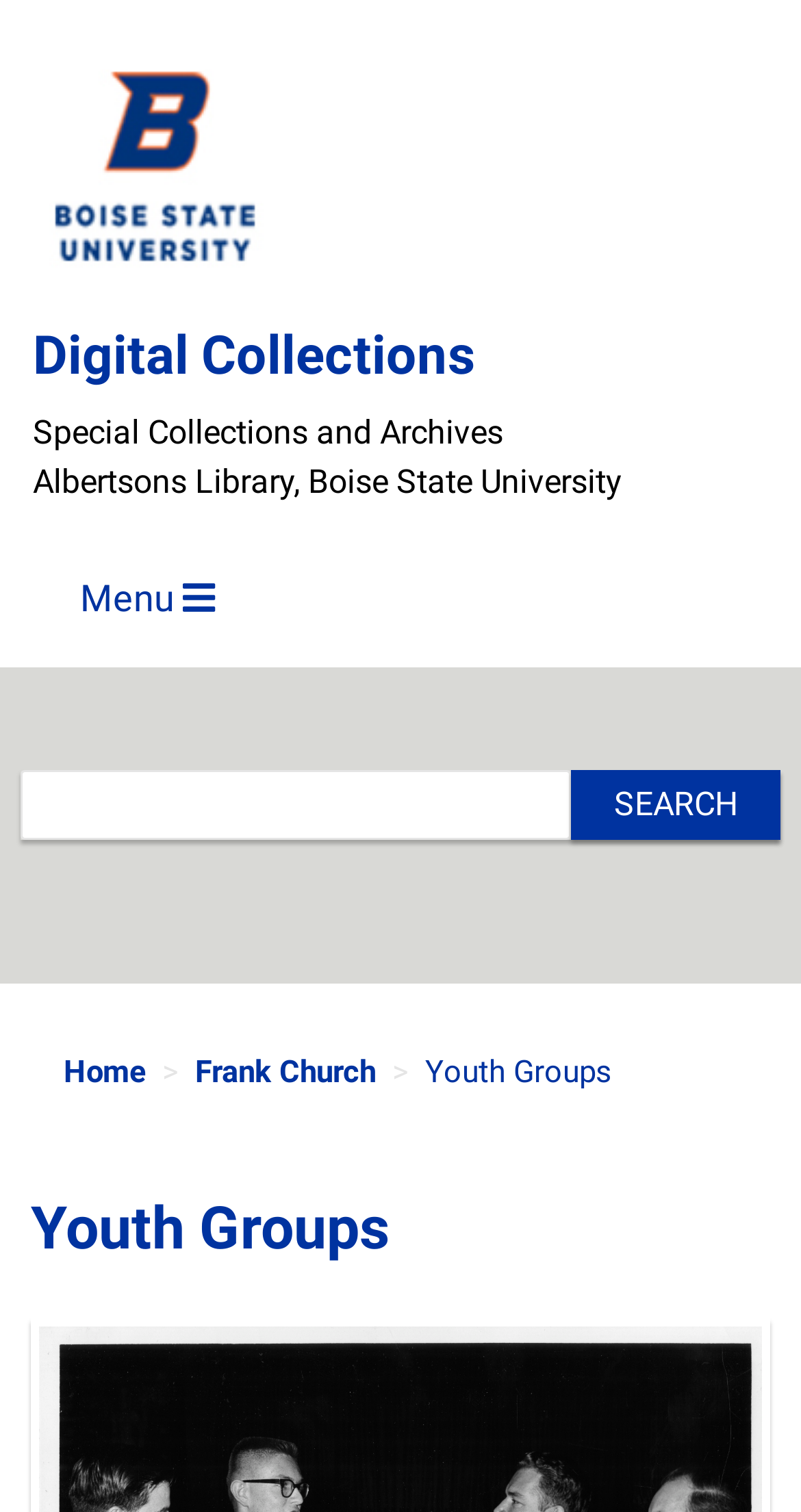Refer to the screenshot and give an in-depth answer to this question: What is the purpose of the textbox?

The textbox is located at the middle of the page with a bounding box coordinate of [0.026, 0.509, 0.713, 0.555] and is labeled as 'Fulltext search'. This suggests that the purpose of the textbox is to allow users to search for content within the digital collections.